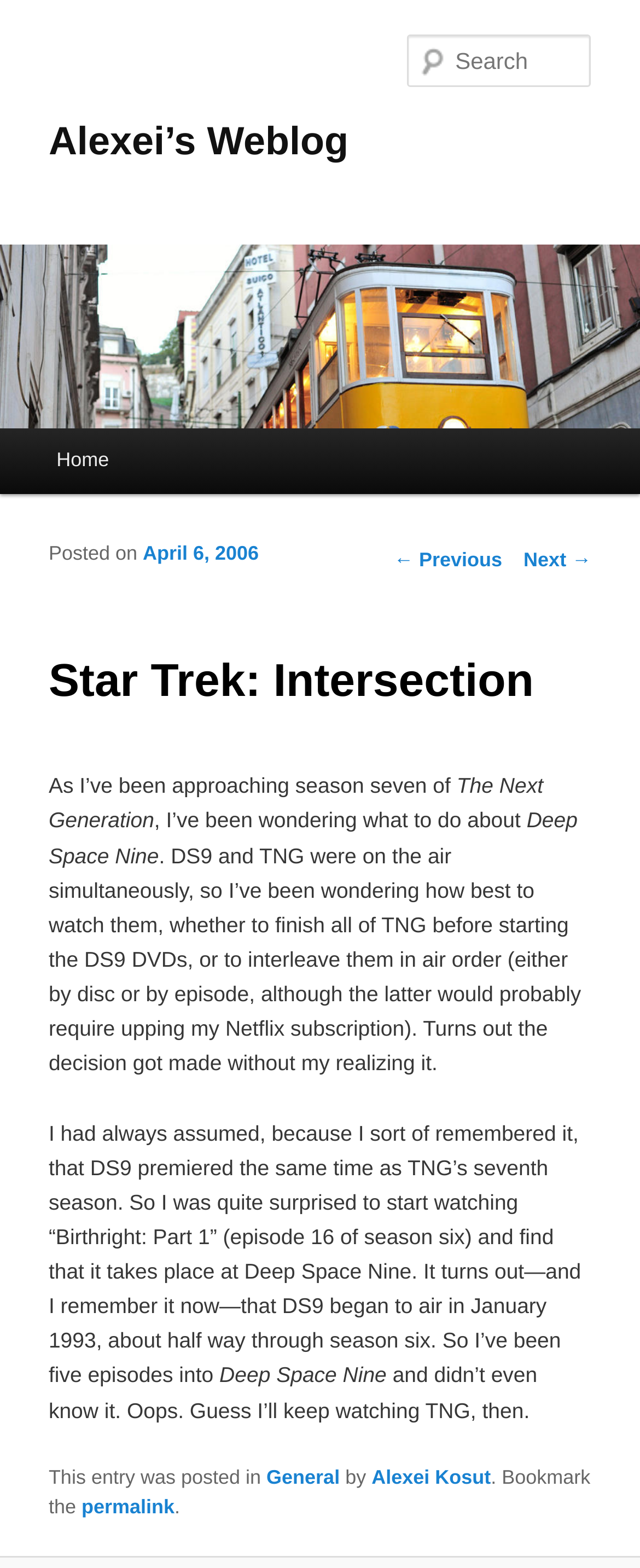Find the bounding box coordinates for the UI element whose description is: "Alexei’s Weblog". The coordinates should be four float numbers between 0 and 1, in the format [left, top, right, bottom].

[0.076, 0.076, 0.544, 0.105]